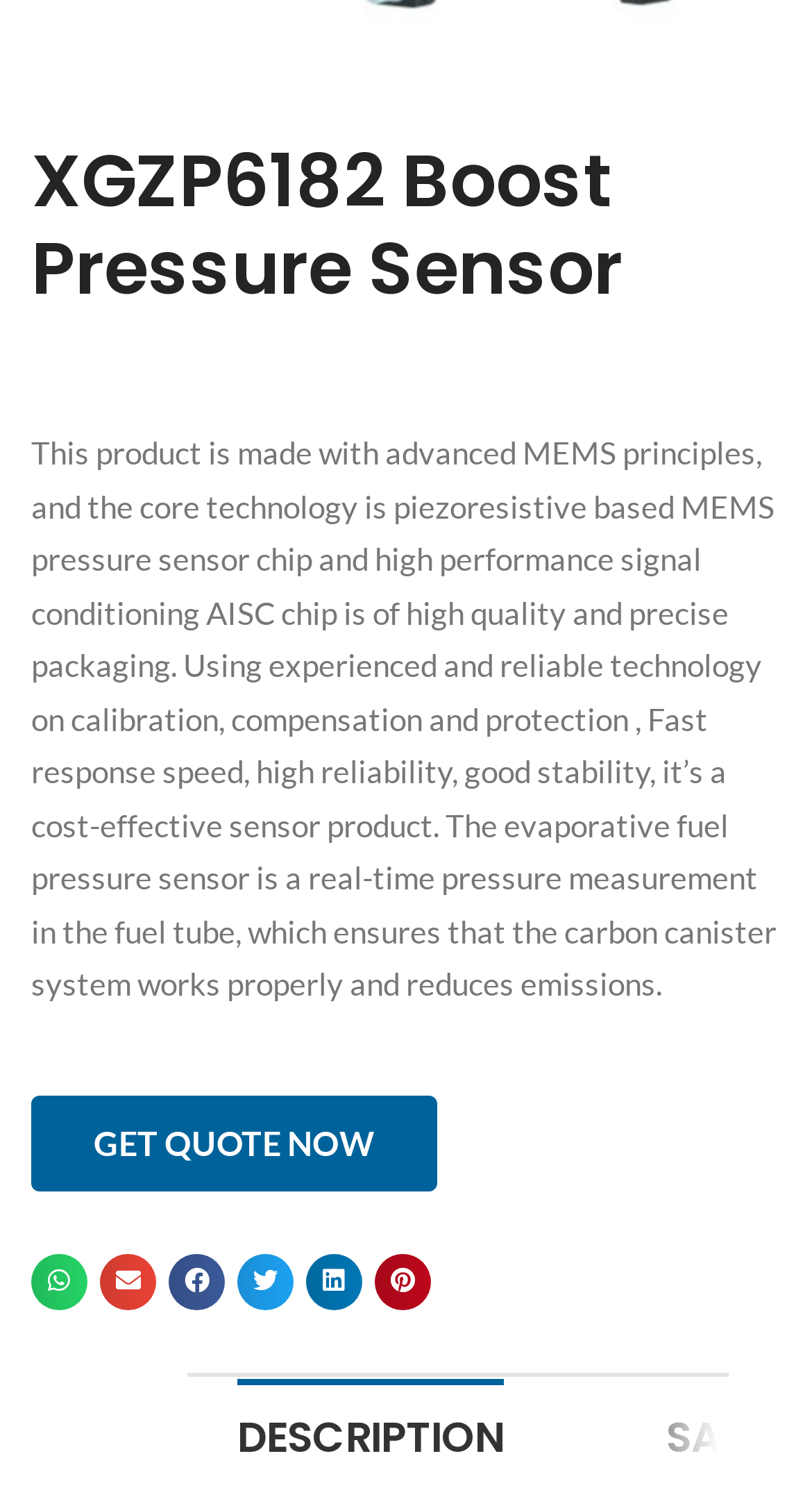Given the description of the UI element: "aria-label="Share on email"", predict the bounding box coordinates in the form of [left, top, right, bottom], with each value being a float between 0 and 1.

[0.123, 0.832, 0.192, 0.869]